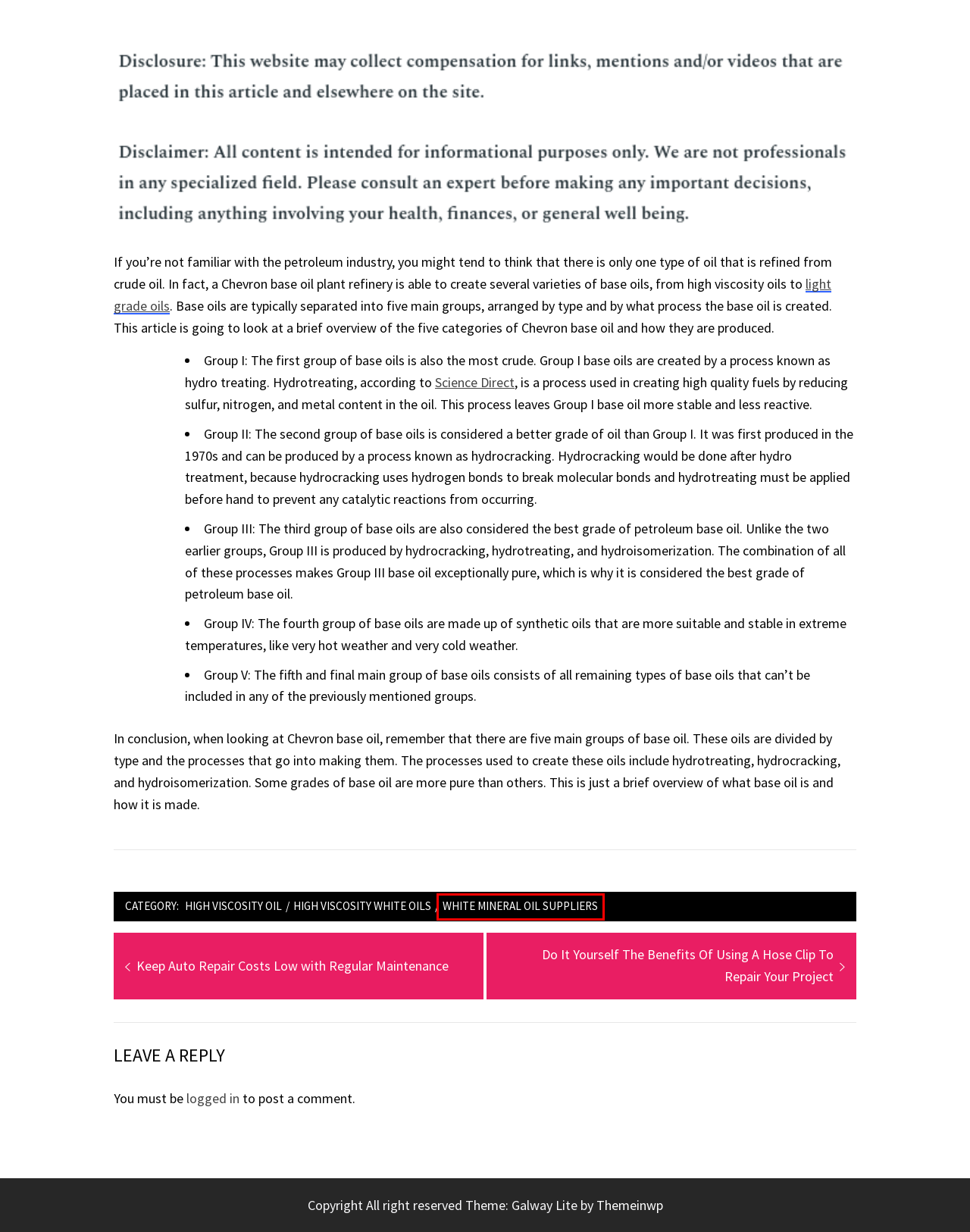You have a screenshot of a webpage with a red rectangle bounding box around a UI element. Choose the best description that matches the new page after clicking the element within the bounding box. The candidate descriptions are:
A. Keep Auto Repair Costs Low with Regular Maintenance - Fast Car Video Clips
B. Do It Yourself The Benefits Of Using A Hose Clip To Repair Your Project - Fast Car Video Clips
C. High viscosity white oils Archives - Fast Car Video Clips
D. May 29, 2019 - Fast Car Video Clips
E. Fast Car Video Clips, Author at Fast Car Video Clips
F. White mineral oil suppliers Archives - Fast Car Video Clips
G. Log In ‹ Fast Car Video Clips — WordPress
H. Fast Car Video Clips - Fast cars where you are, tearing down the boulevard.

F